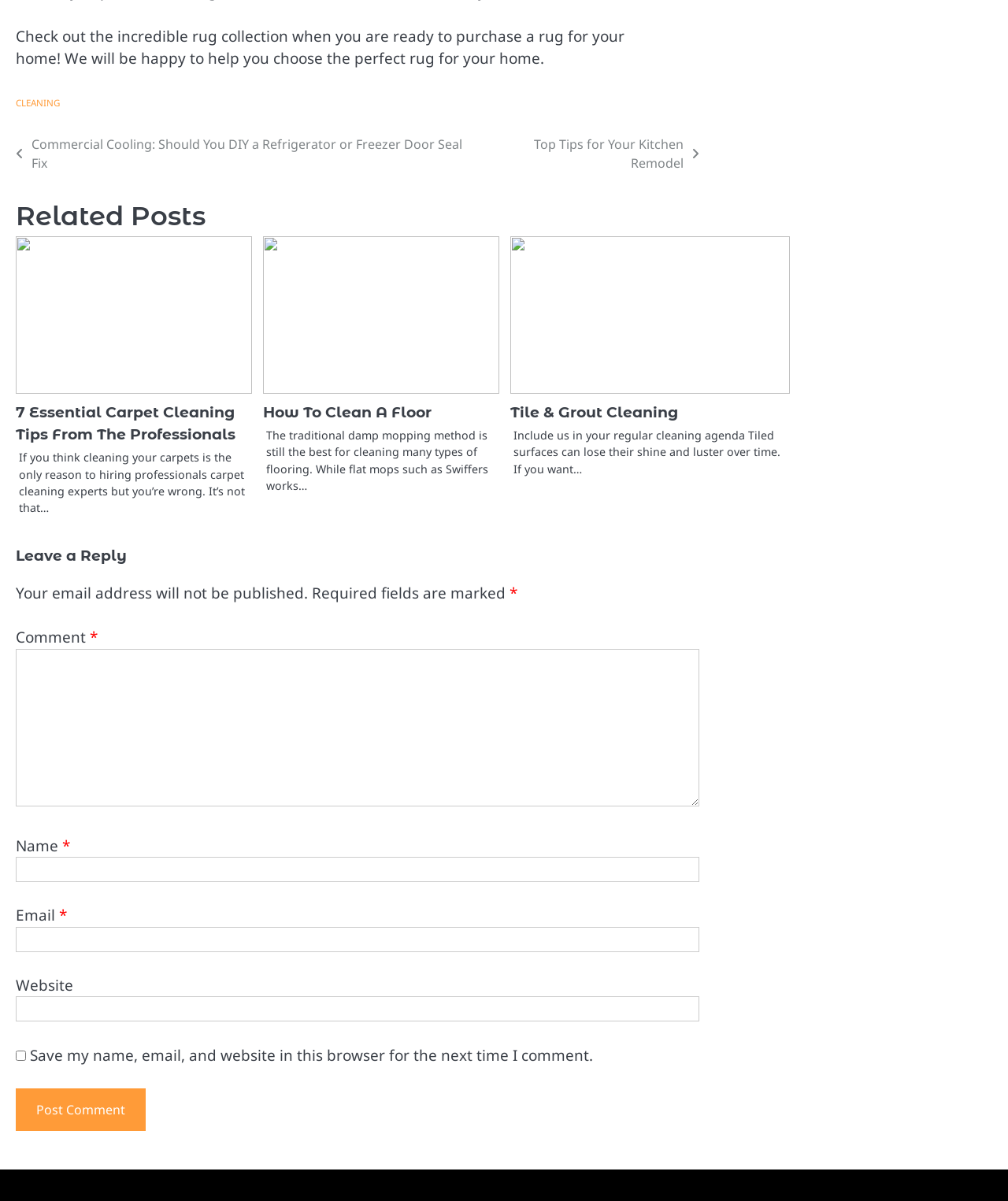Identify the bounding box coordinates necessary to click and complete the given instruction: "Go to HOME page".

None